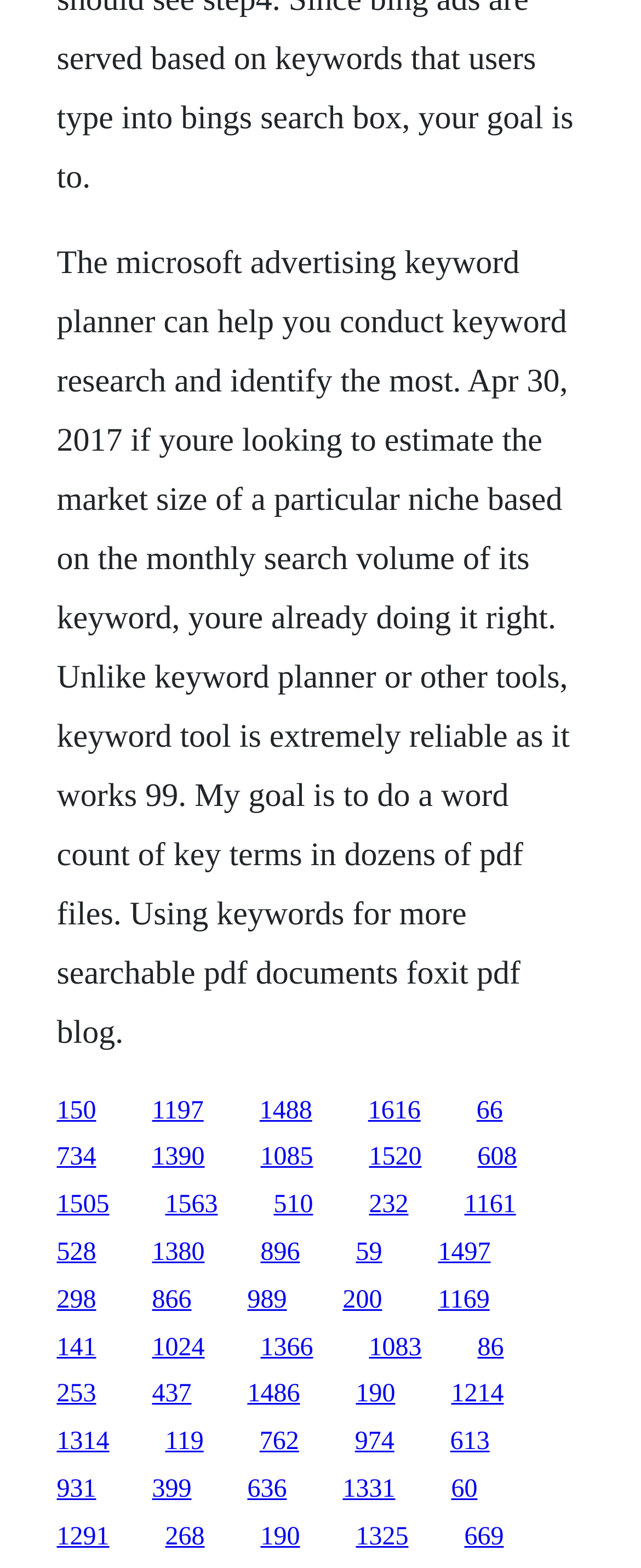Identify the bounding box coordinates for the UI element mentioned here: "1083". Provide the coordinates as four float values between 0 and 1, i.e., [left, top, right, bottom].

[0.576, 0.85, 0.658, 0.868]